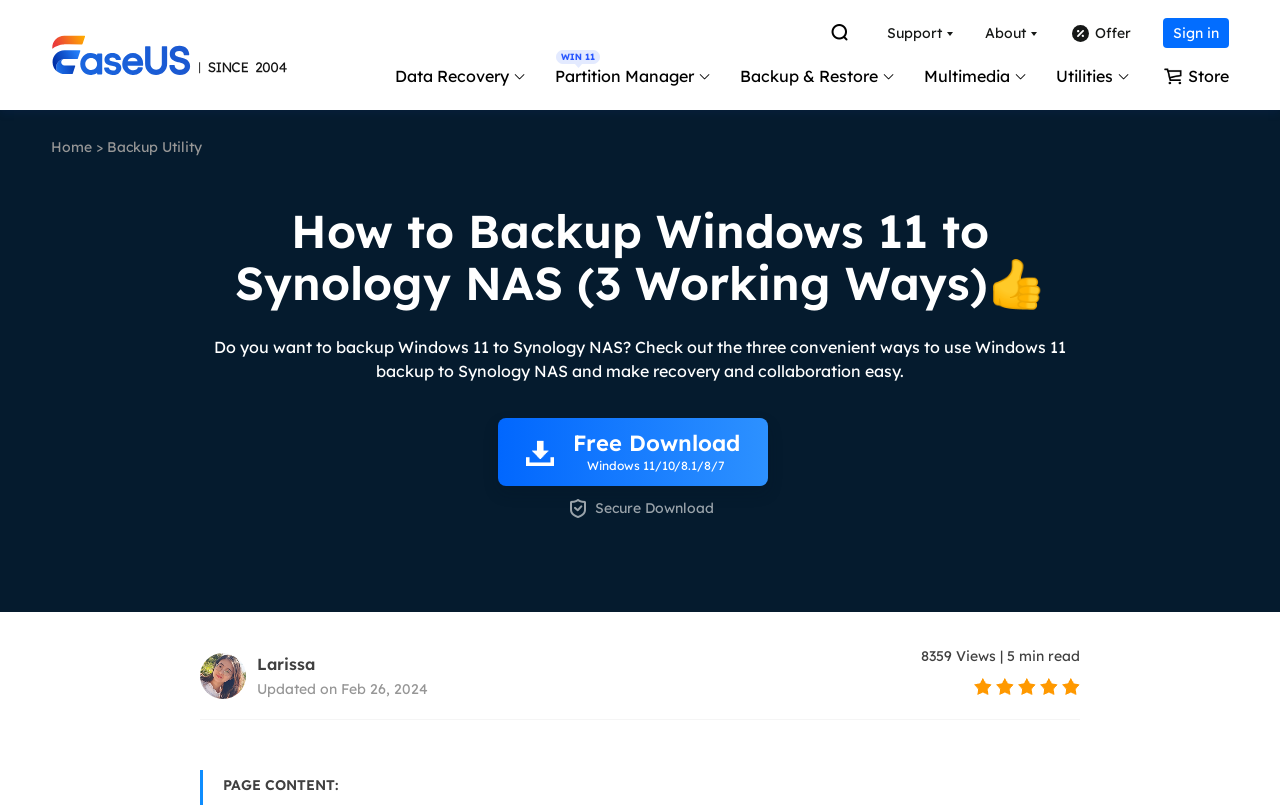What is the 'Centralized Solutions' section about?
Using the image as a reference, answer with just one word or a short phrase.

Business backup solutions